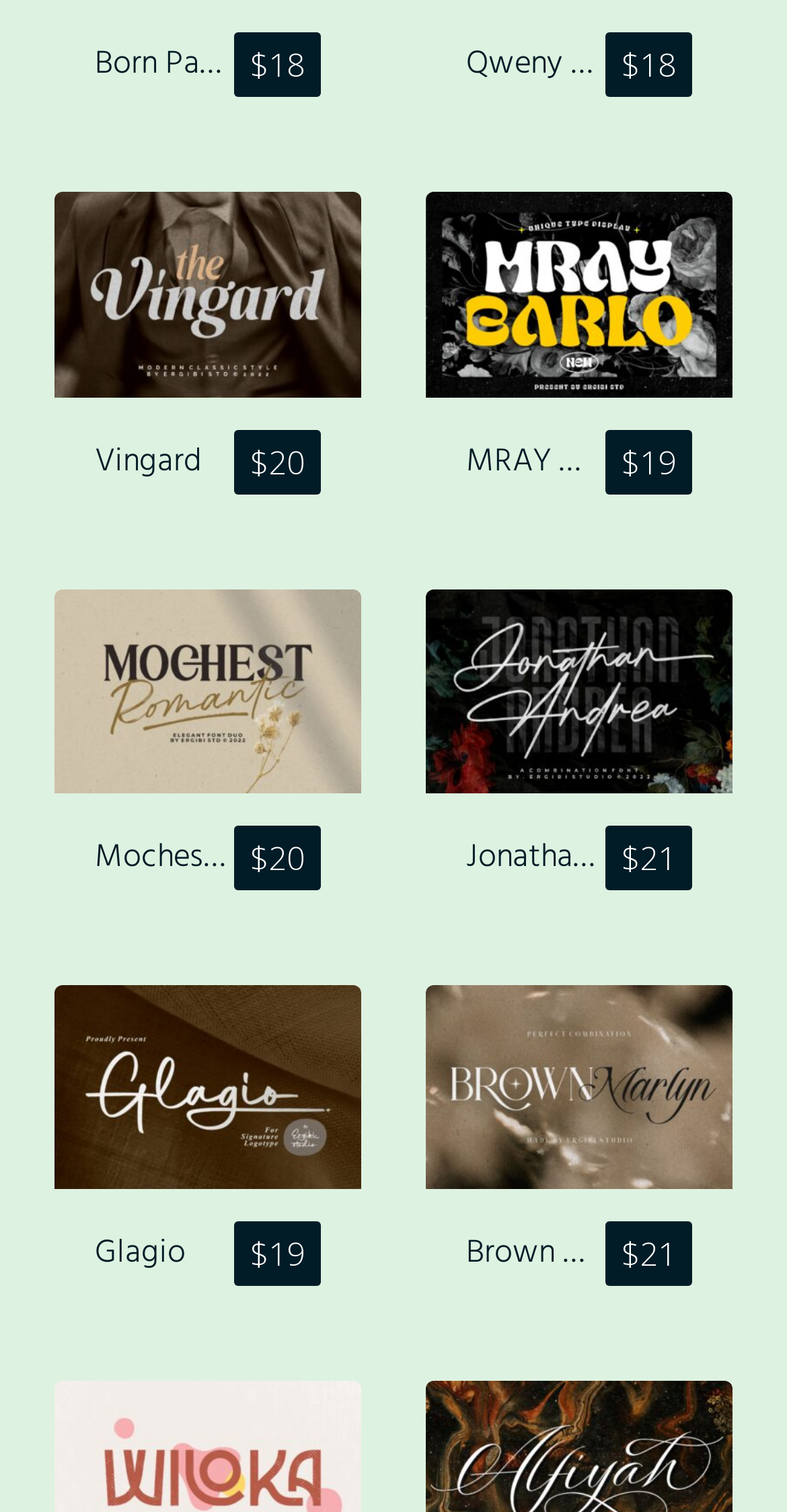Please identify the coordinates of the bounding box that should be clicked to fulfill this instruction: "Discover Mochest Romantic".

[0.121, 0.546, 0.408, 0.593]